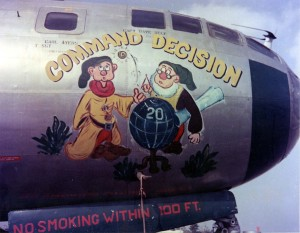Create an extensive and detailed description of the image.

The image features a vintage aircraft with a colorful mural painted on its fuselage. The artwork depicts two comical characters engaged in a playful interaction. One character, dressed in yellow, looks inquisitively at a globe marked with the number "20," while the other, in a brown outfit, appears to be pointing at the globe, suggesting decision-making related to its significance. Above them, the bold phrase "COMMAND DECISION" adorns the aircraft, emphasizing the theme of authority and choice in a lighthearted manner. The bottom of the image displays a safety notice stating "NO SMOKING WITHIN 100 FT," which adds a humorous note in the context of the playful mural, juxtaposing the serious nature of flight safety with the whimsical art. The aircraft's design and the mural reflect a historical period in aviation, showcasing how art was used to add personality and charm to military or transport planes.